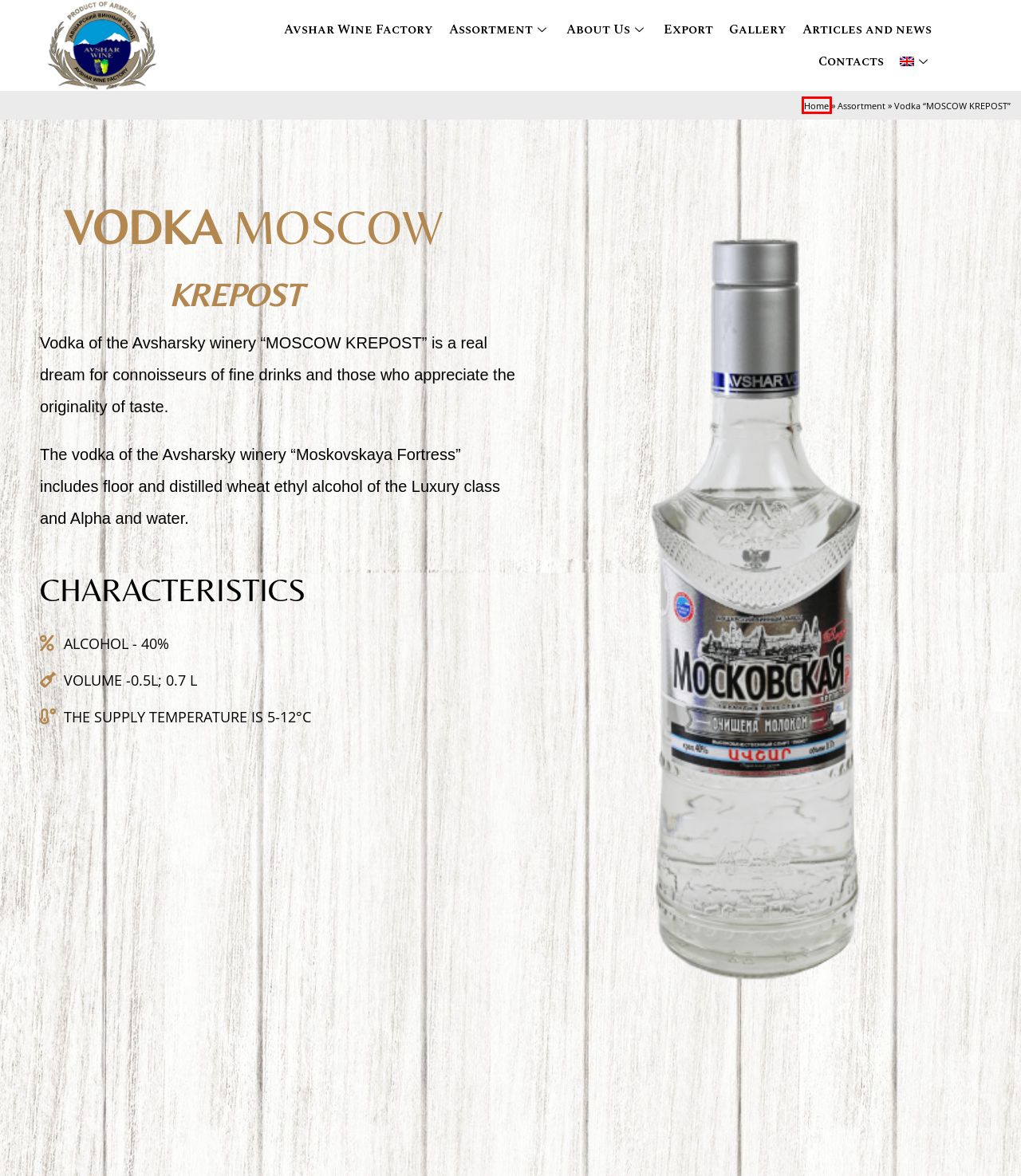You have received a screenshot of a webpage with a red bounding box indicating a UI element. Please determine the most fitting webpage description that matches the new webpage after clicking on the indicated element. The choices are:
A. Gallery - Avshar Wine Factory
B. Articles and news - Avshar Wine Factory
C. About Us - Avshar Wine Factory
D. Avshar Wine Factory, Ltd.
E. Contacts - Avshar Wine Factory
F. Export - Avshar Wine Factory
G. Vodka "MOSCOW KREPOST PREMIUM" - Avshar Wine Factory
H. Ассортимент - Avshar Wine Factory

D